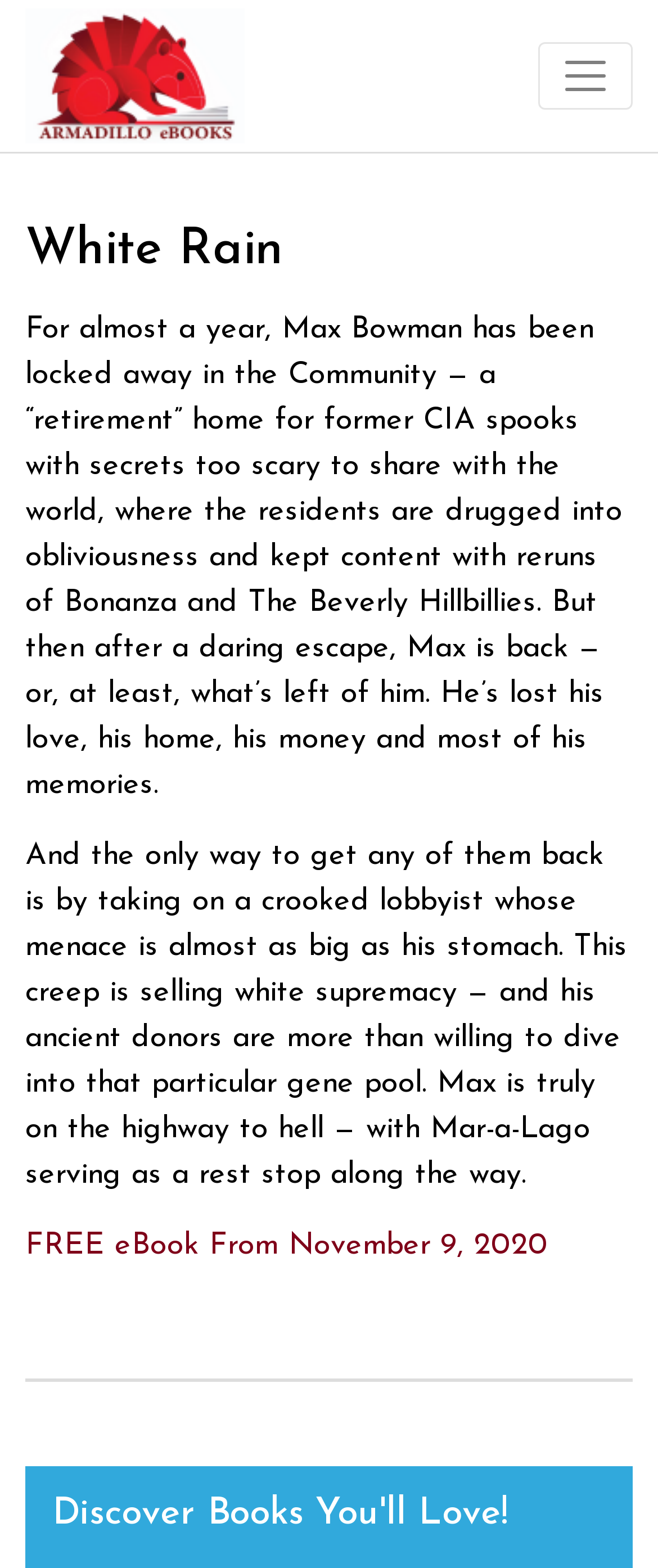Given the element description, predict the bounding box coordinates in the format (top-left x, top-left y, bottom-right x, bottom-right y). Make sure all values are between 0 and 1. Here is the element description: alt="Armadilloebooks"

[0.038, 0.0, 0.372, 0.097]